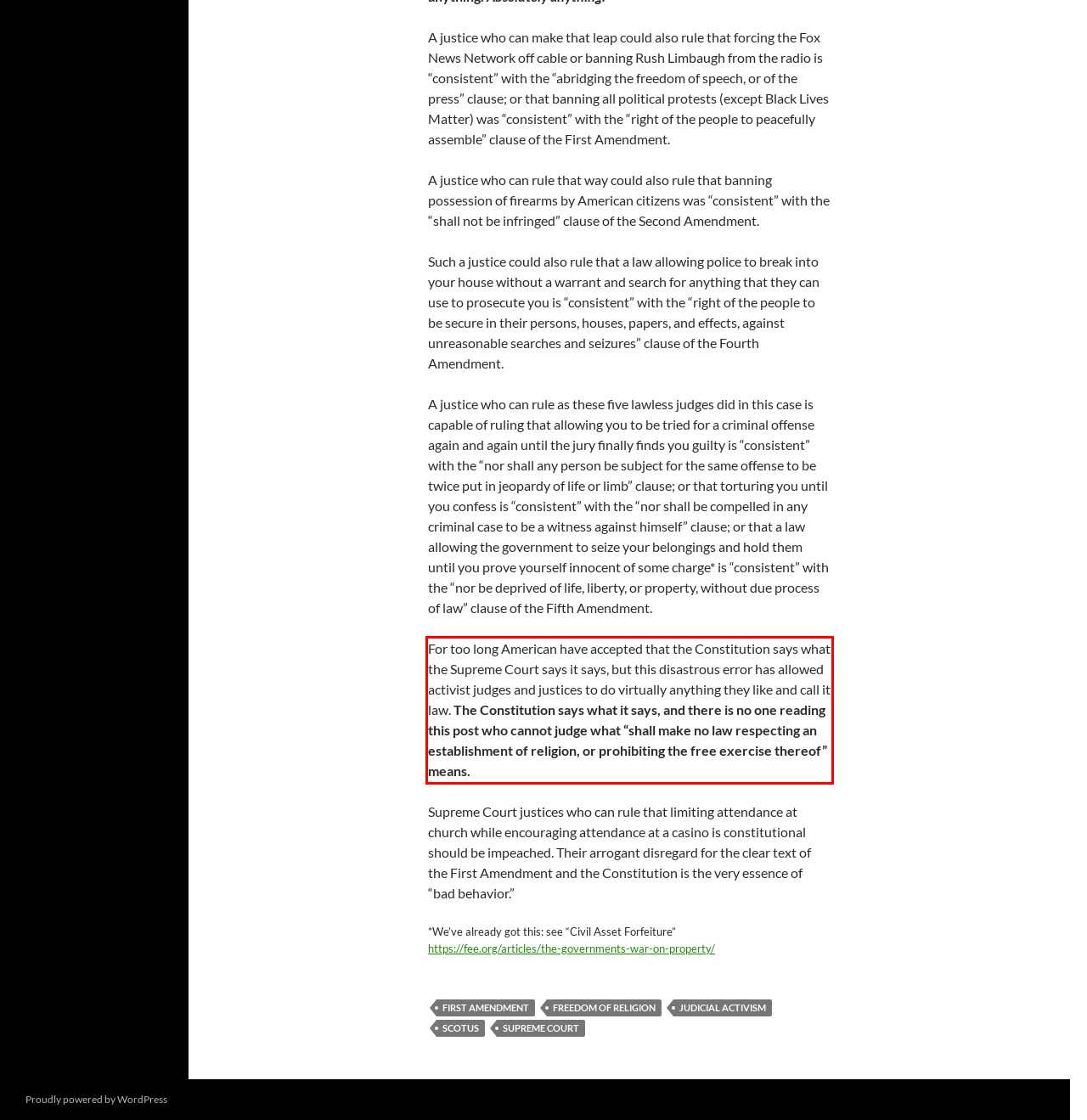You have a screenshot of a webpage with a red bounding box. Identify and extract the text content located inside the red bounding box.

For too long American have accepted that the Constitution says what the Supreme Court says it says, but this disastrous error has allowed activist judges and justices to do virtually anything they like and call it law. The Constitution says what it says, and there is no one reading this post who cannot judge what “shall make no law respecting an establishment of religion, or prohibiting the free exercise thereof” means.